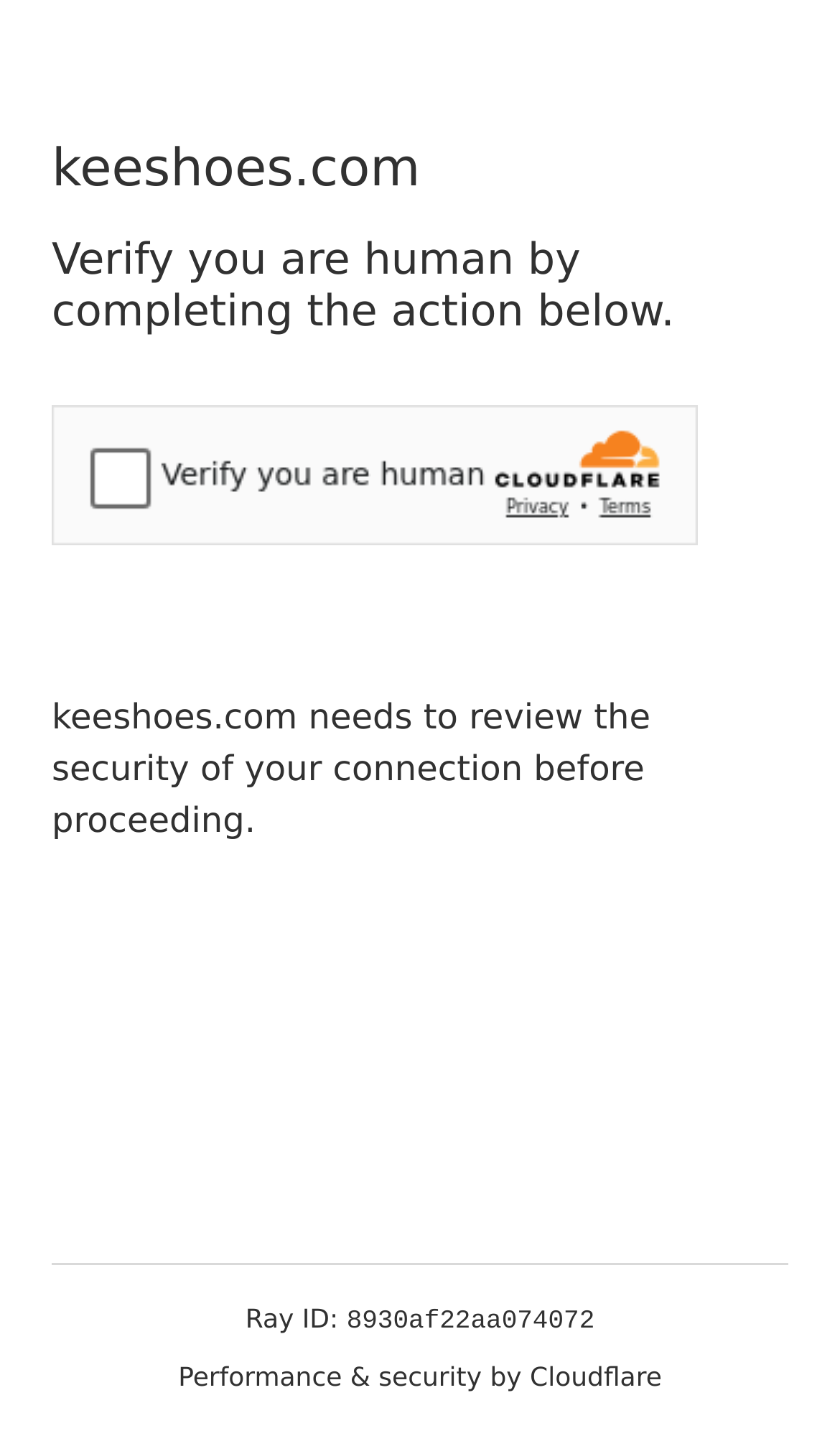Utilize the information from the image to answer the question in detail:
What is the ID of the Ray?

The ID of the Ray is 8930af22aa074072, which is displayed at the bottom of the page as 'Ray ID: 8930af22aa074072'.